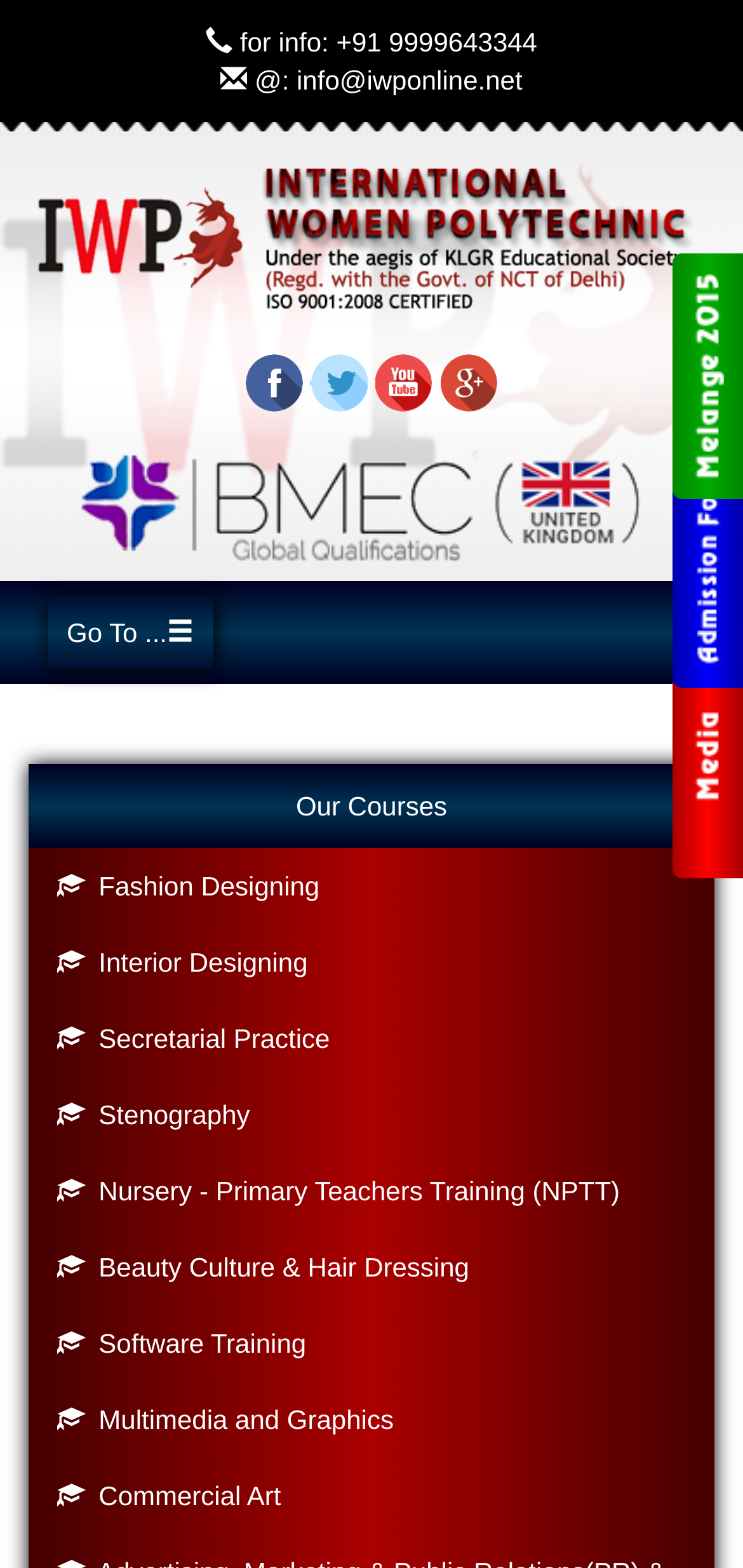What is the email address for info?
Based on the screenshot, respond with a single word or phrase.

info@iwponline.net